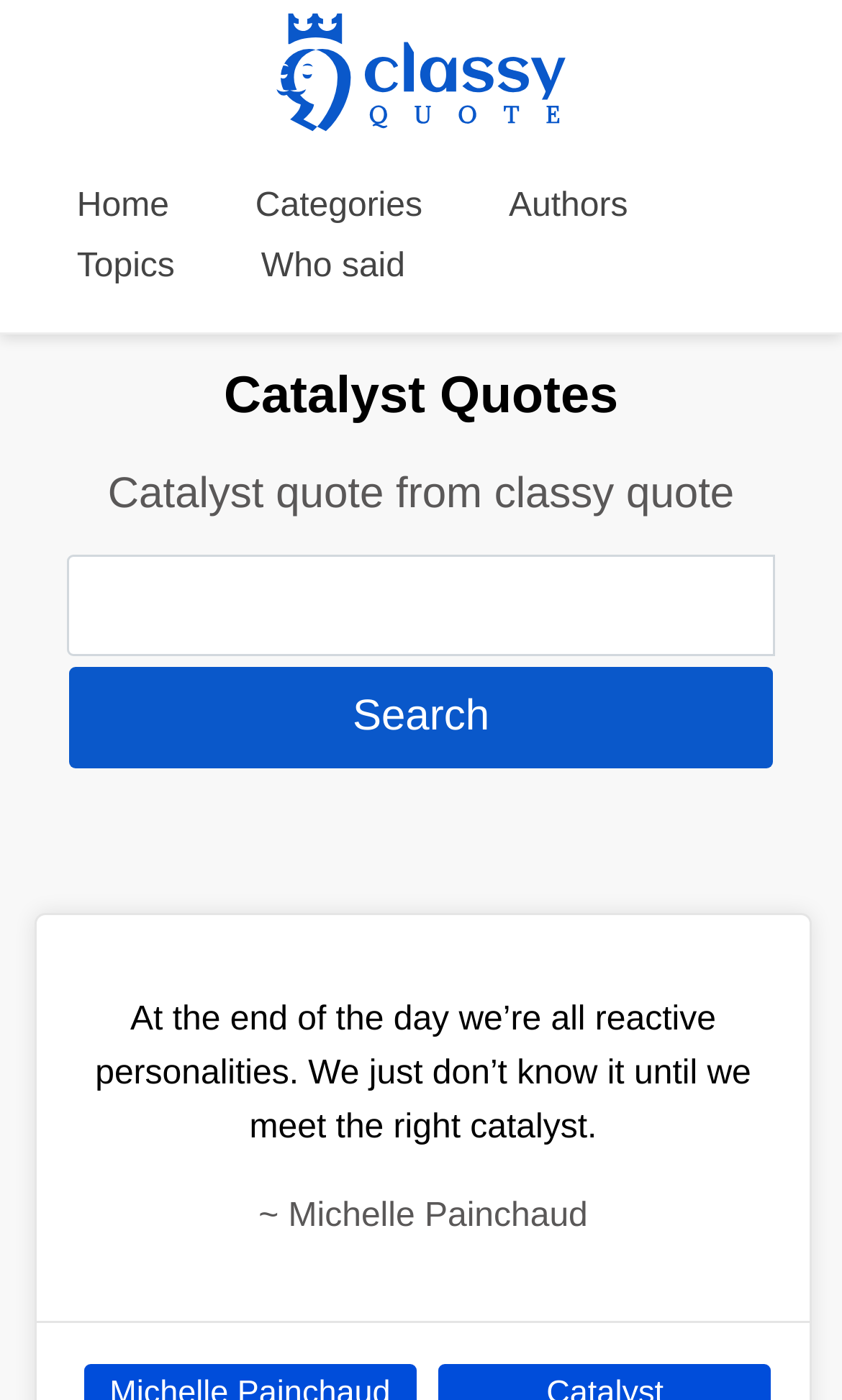From the given element description: "Topics", find the bounding box for the UI element. Provide the coordinates as four float numbers between 0 and 1, in the order [left, top, right, bottom].

[0.091, 0.177, 0.208, 0.203]